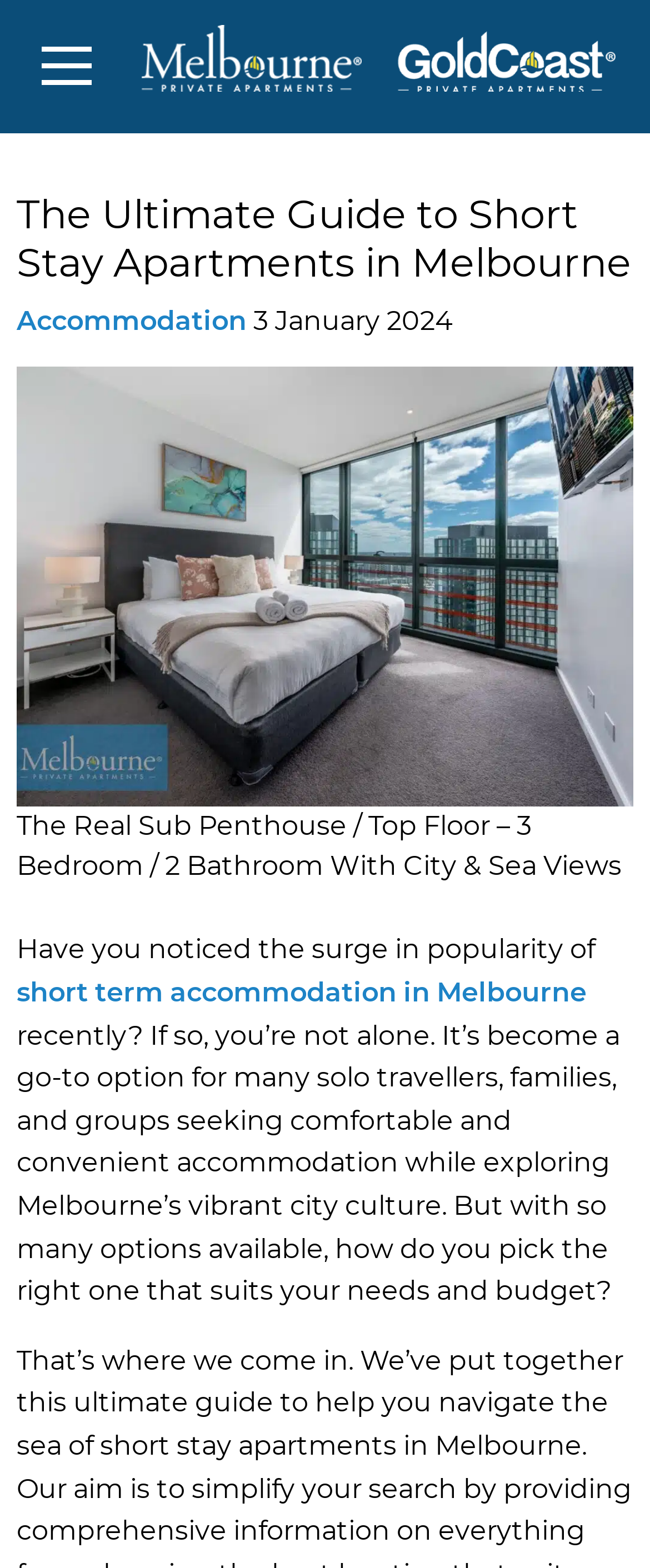What type of travellers are mentioned on the webpage?
Based on the image, give a one-word or short phrase answer.

Solo travellers, families, and groups